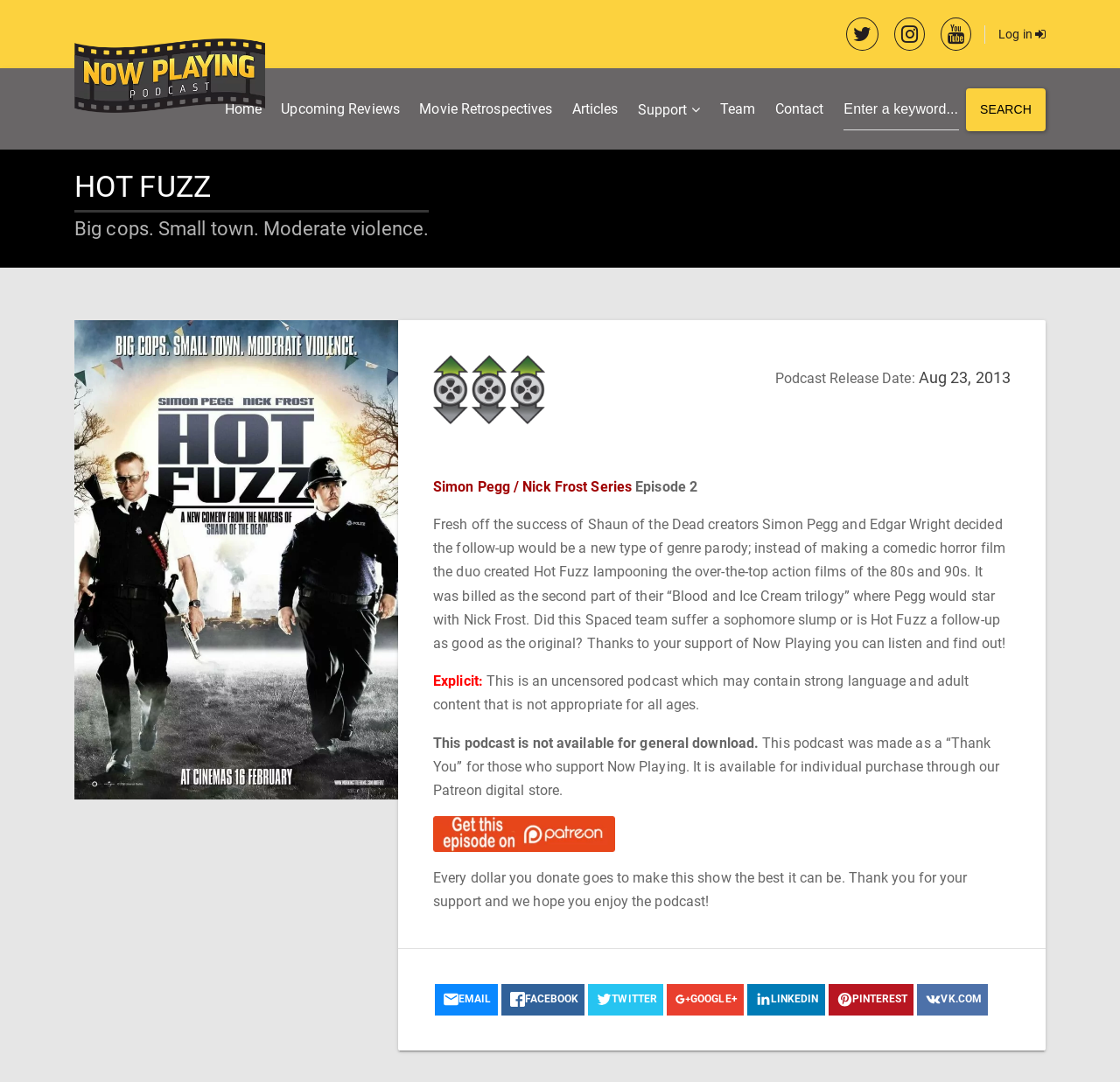Detail the various sections and features present on the webpage.

The webpage is for the "Hot Fuzz – Now Playing Podcast" and appears to be a podcast episode page. At the top, there are several social media links, including Facebook, Twitter, and LinkedIn, aligned horizontally. Below these links, there is a search bar with a textbox and a "SEARCH" button.

On the left side of the page, there is a navigation menu with links to "Home", "Upcoming Reviews", "Movie Retrospectives", "Articles", "Support", and "Team". Below this menu, there is a heading "HOT FUZZ" followed by a brief description "Big cops. Small town. Moderate violence."

The main content of the page is about the podcast episode, which is an analysis of the movie "Hot Fuzz" starring Simon Pegg and Nick Frost. There is a link to the podcast episode, which is only available for supporters of Now Playing. The episode description is a lengthy text that summarizes the podcast content.

On the right side of the page, there are several images, including a poster of the movie "Hot Fuzz" and some social media icons. There is also a section that displays the podcast release date, "Aug 23, 2013", and some additional information about the podcast, including a warning about explicit content.

At the bottom of the page, there are more social media links, including EMAIL, FACEBOOK, TWITTER, GOOGLE+, LINKEDIN, PINTEREST, and VK.COM, each with its corresponding icon.